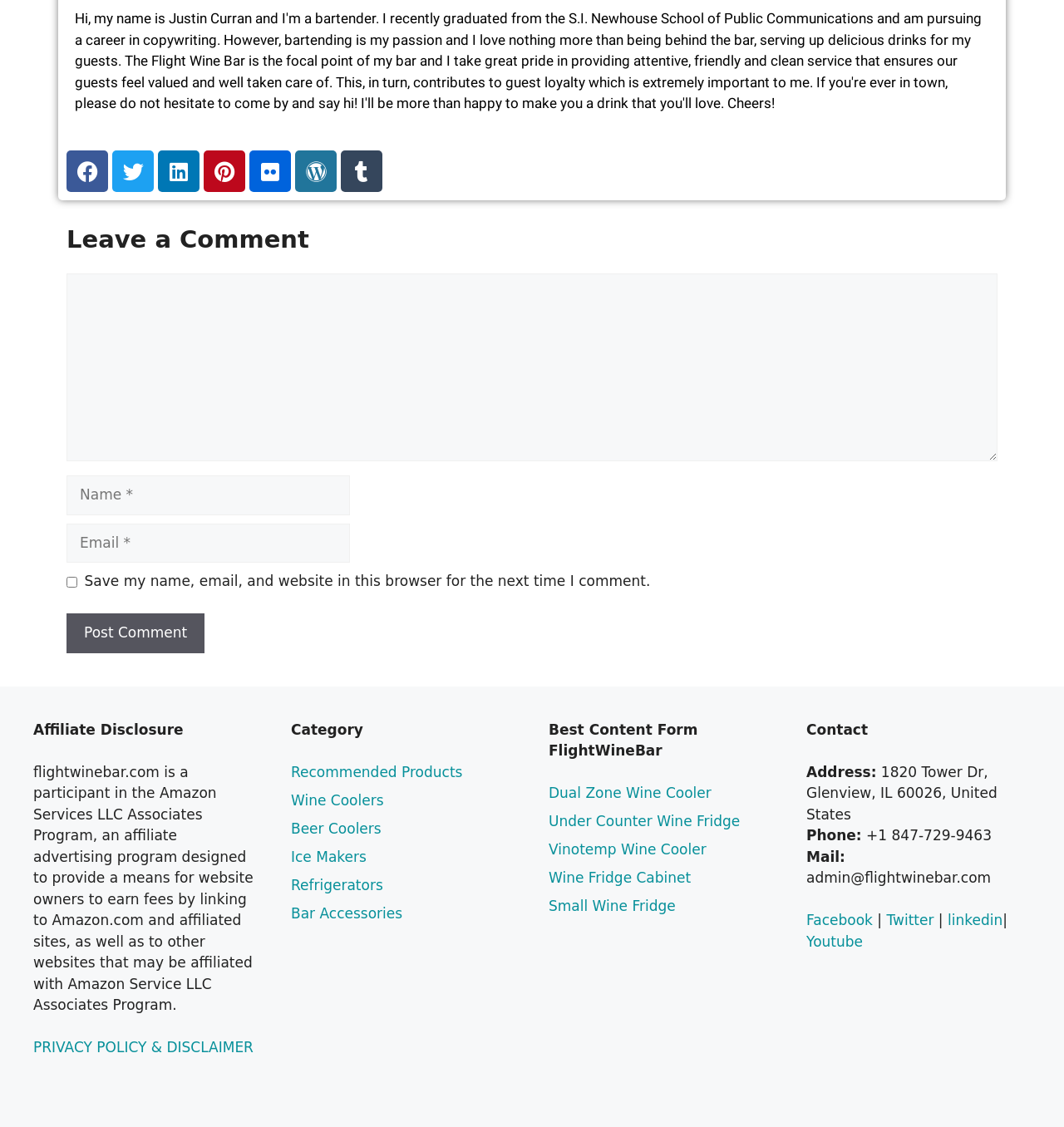Identify the bounding box coordinates for the element you need to click to achieve the following task: "Visit CALDB website". Provide the bounding box coordinates as four float numbers between 0 and 1, in the form [left, top, right, bottom].

None